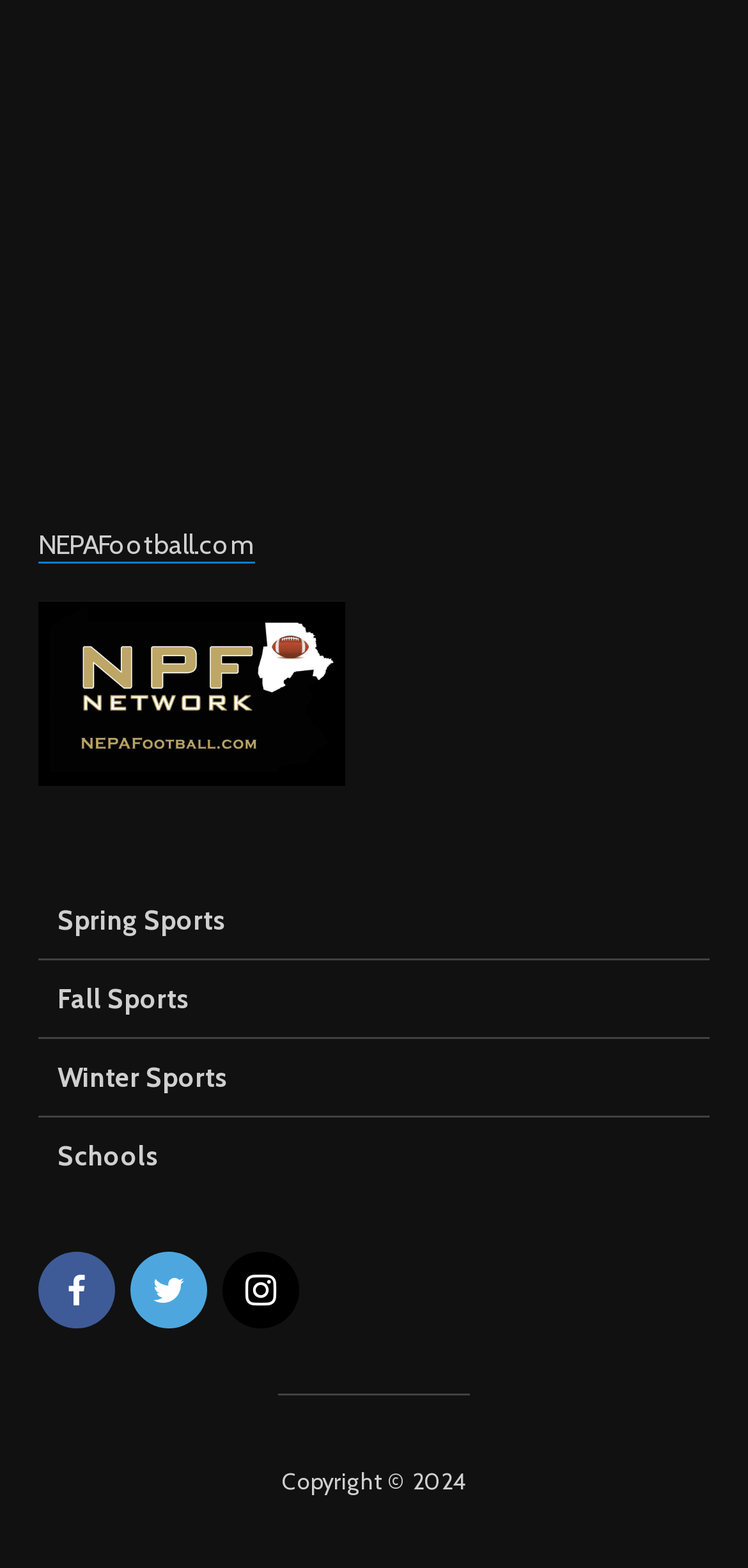Please identify the bounding box coordinates of the element's region that I should click in order to complete the following instruction: "Subscribe to the newsletter". The bounding box coordinates consist of four float numbers between 0 and 1, i.e., [left, top, right, bottom].

None